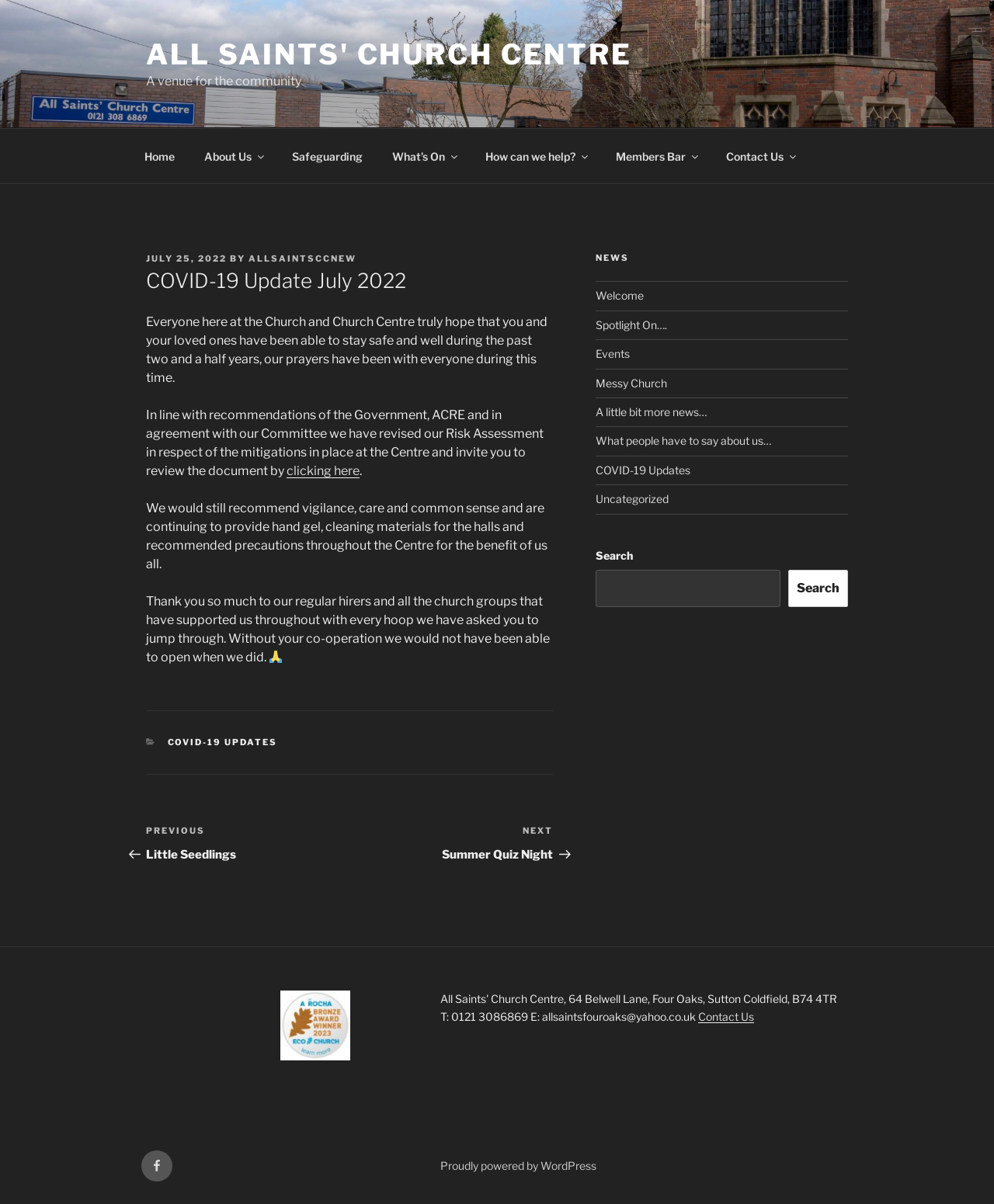What is the category of the post 'COVID-19 Update July 2022'?
Please provide a detailed and thorough answer to the question.

The post 'COVID-19 Update July 2022' is categorized under 'COVID-19 UPDATES', as indicated by the link in the footer section of the webpage.